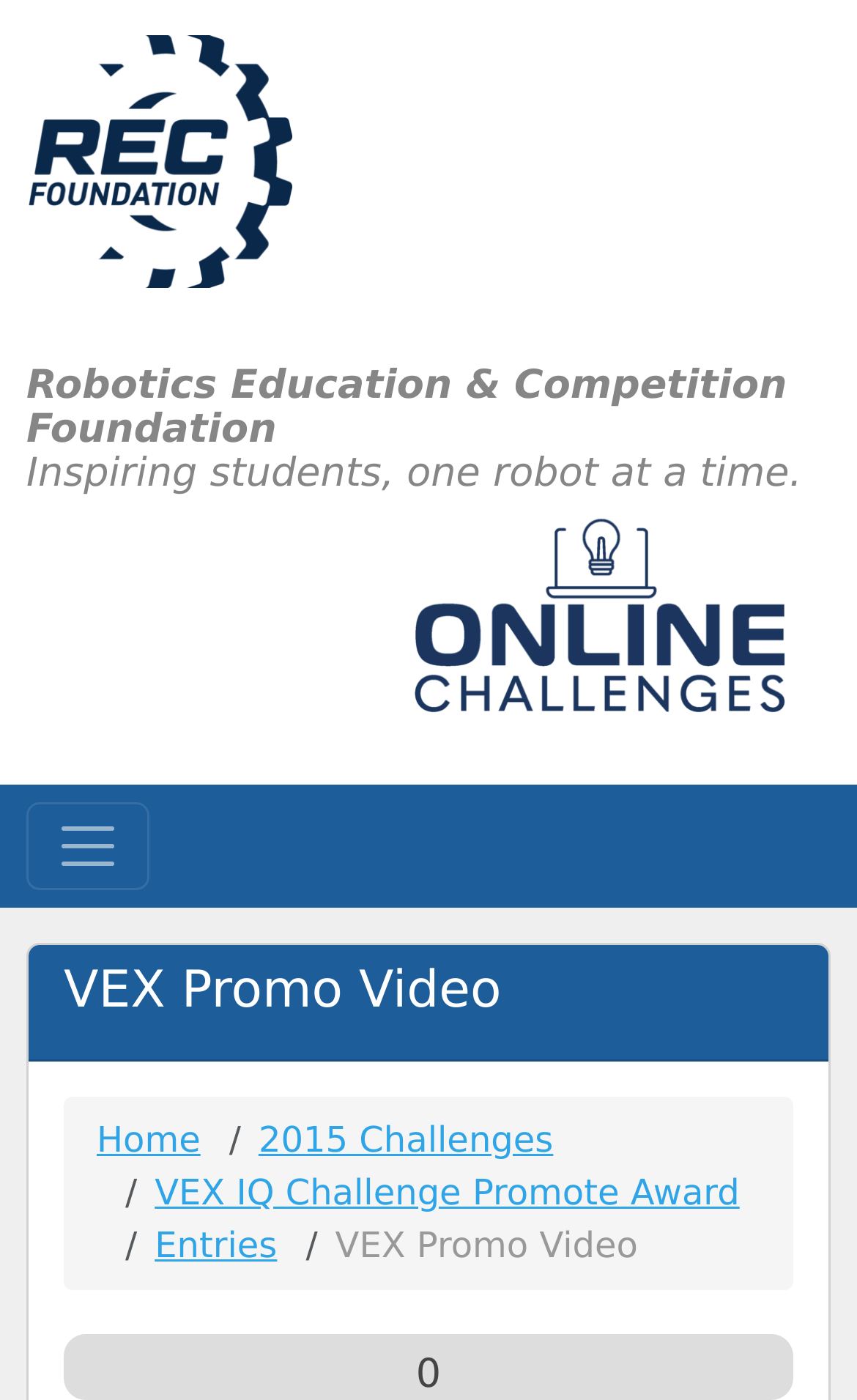What is the name of the award?
Carefully examine the image and provide a detailed answer to the question.

I found the answer by looking at the link element with the text 'VEX IQ Challenge Promote Award' which suggests that it is the name of an award.